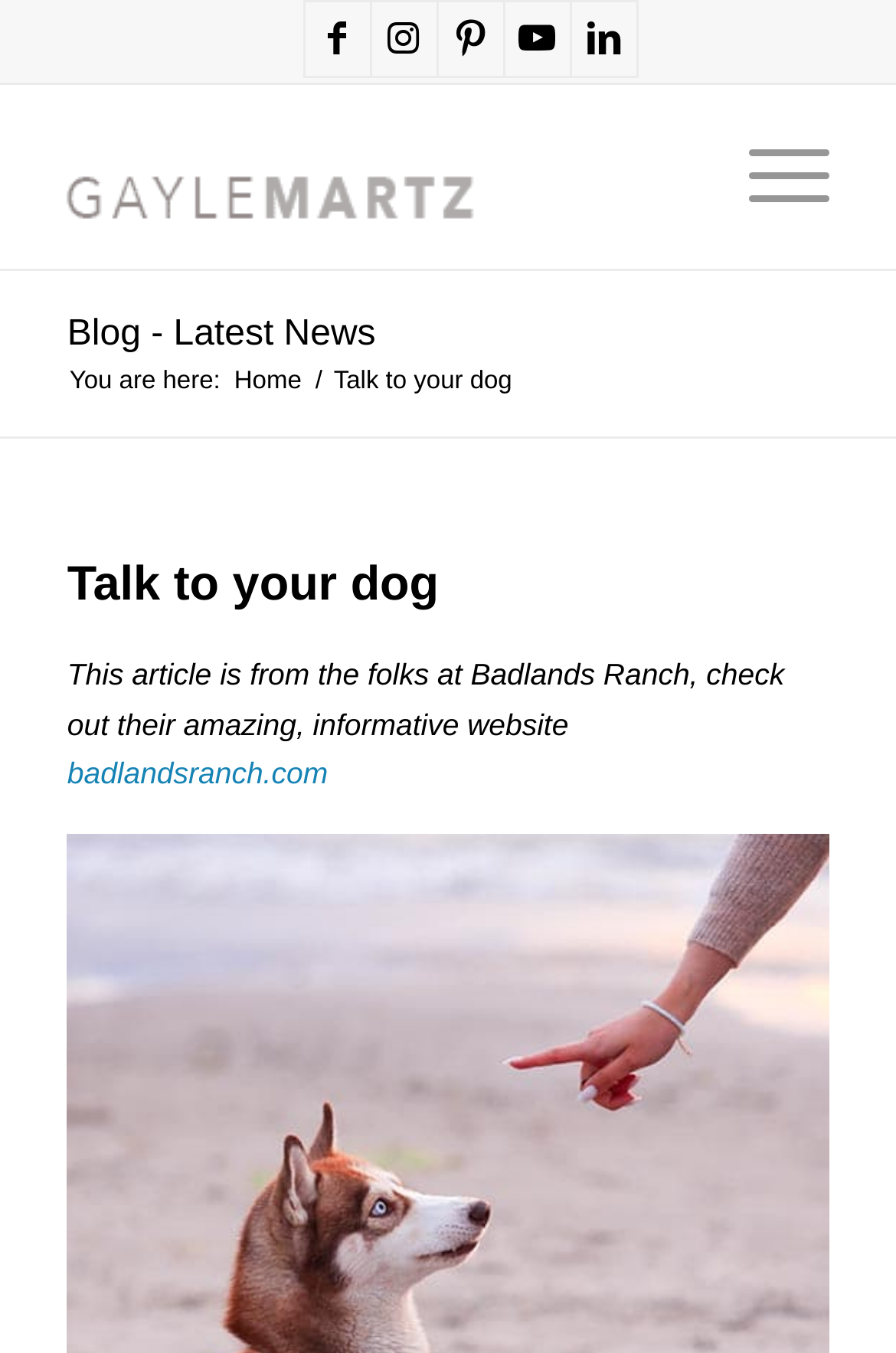Point out the bounding box coordinates of the section to click in order to follow this instruction: "Go to Badlands Ranch website".

[0.075, 0.559, 0.366, 0.585]